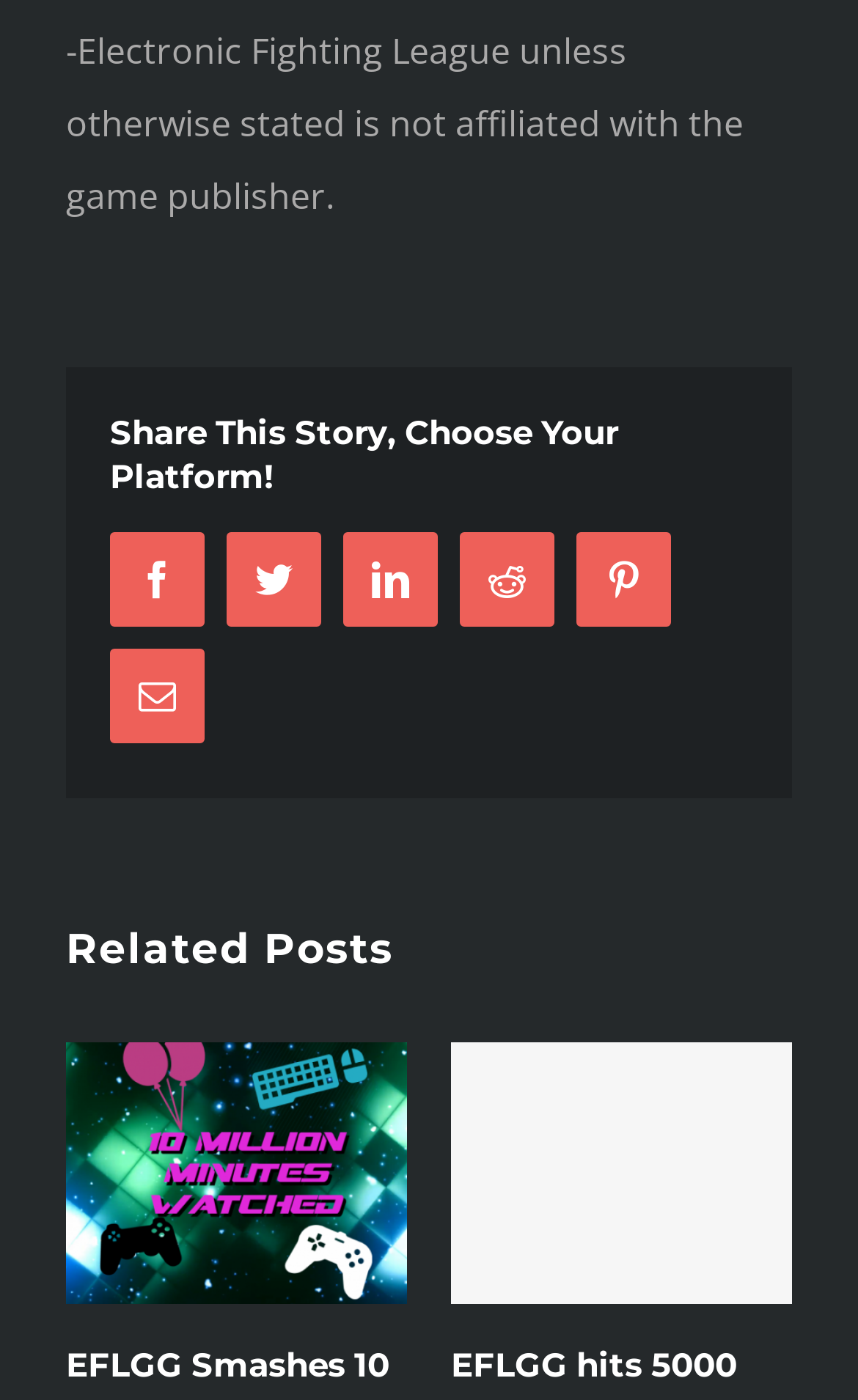Look at the image and write a detailed answer to the question: 
What is the topic of the related posts section?

The related posts section contains links with titles that mention EFL and ImmotionVR, such as 'Never Before Seen Content from ImmotionVR and EFL' and 'EFLGG hits 5000 followers on Twitch', which suggests that the topic of this section is related to EFL and ImmotionVR.